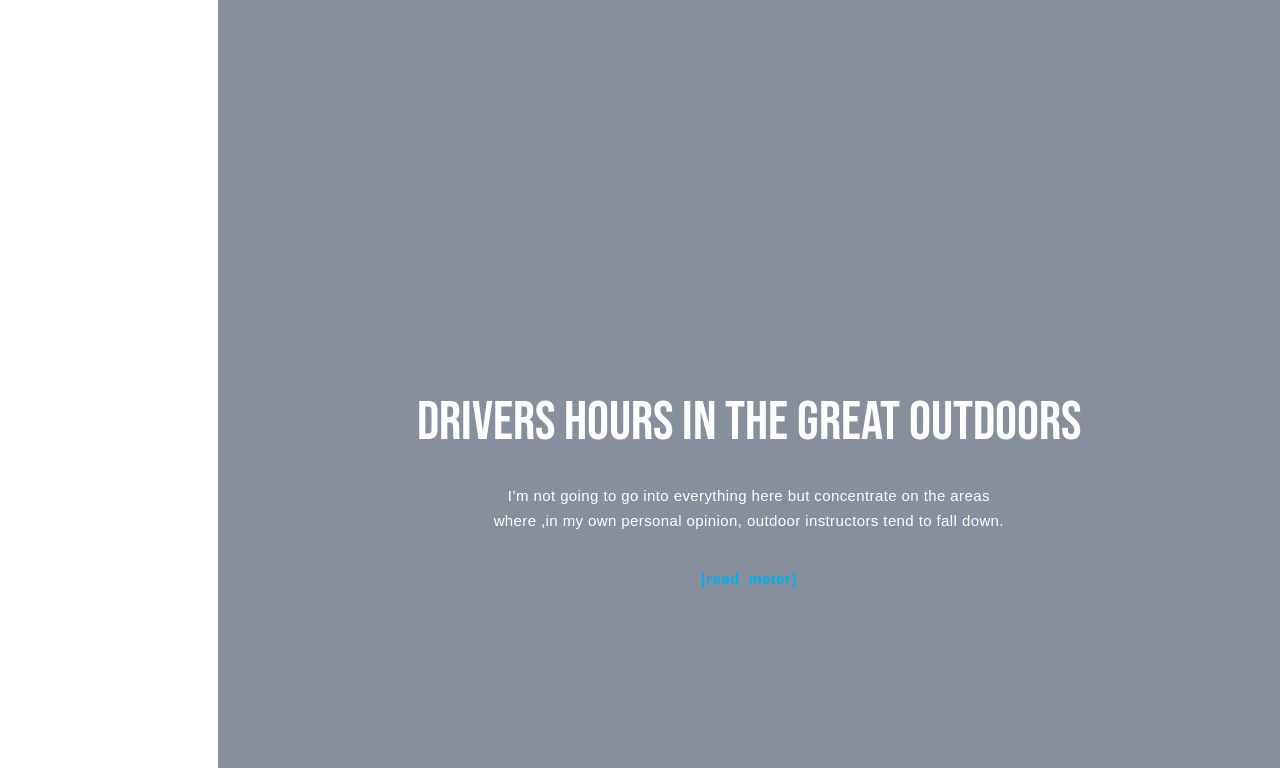Based on the element description: "Duke of Edinburgh", identify the UI element and provide its bounding box coordinates. Use four float numbers between 0 and 1, [left, top, right, bottom].

[0.016, 0.252, 0.154, 0.285]